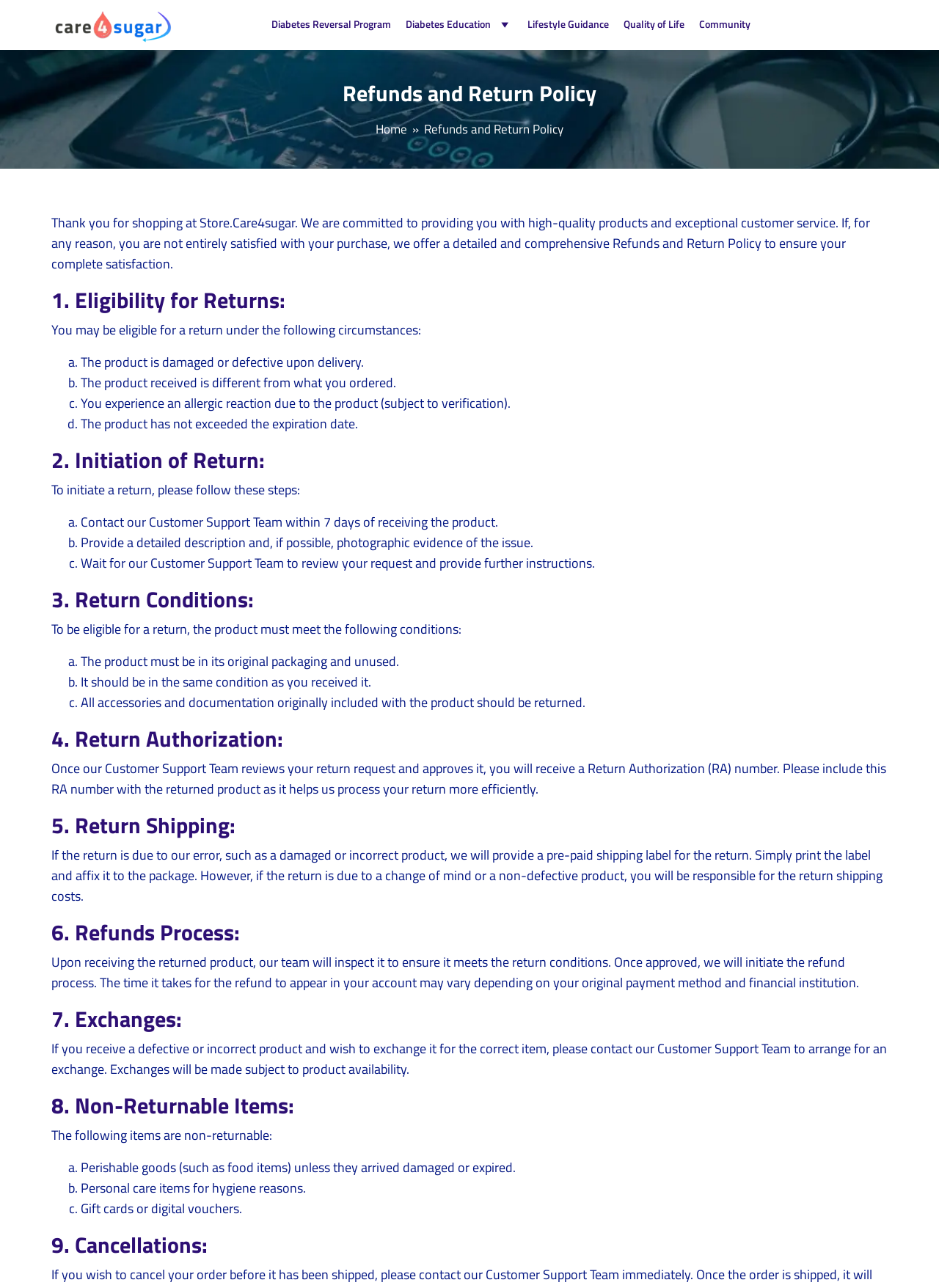Please specify the bounding box coordinates of the clickable section necessary to execute the following command: "Click on the 'Close' button".

[0.459, 0.437, 0.541, 0.462]